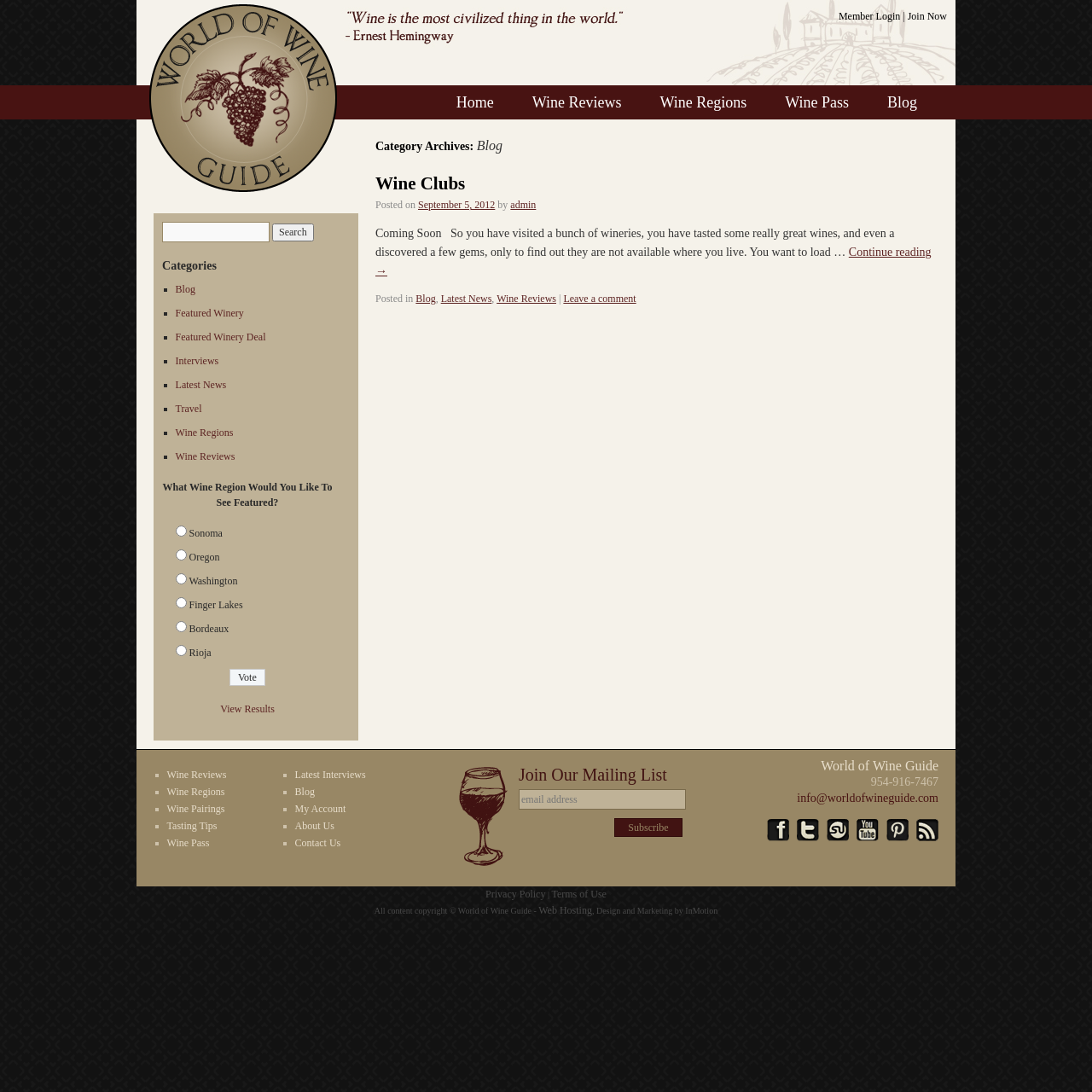How can users interact with the blog post?
Examine the image and give a concise answer in one word or a short phrase.

Leave a comment